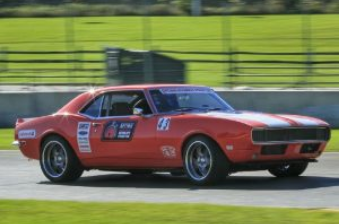What is the type of car? Based on the screenshot, please respond with a single word or phrase.

1967 Chevrolet Camaro